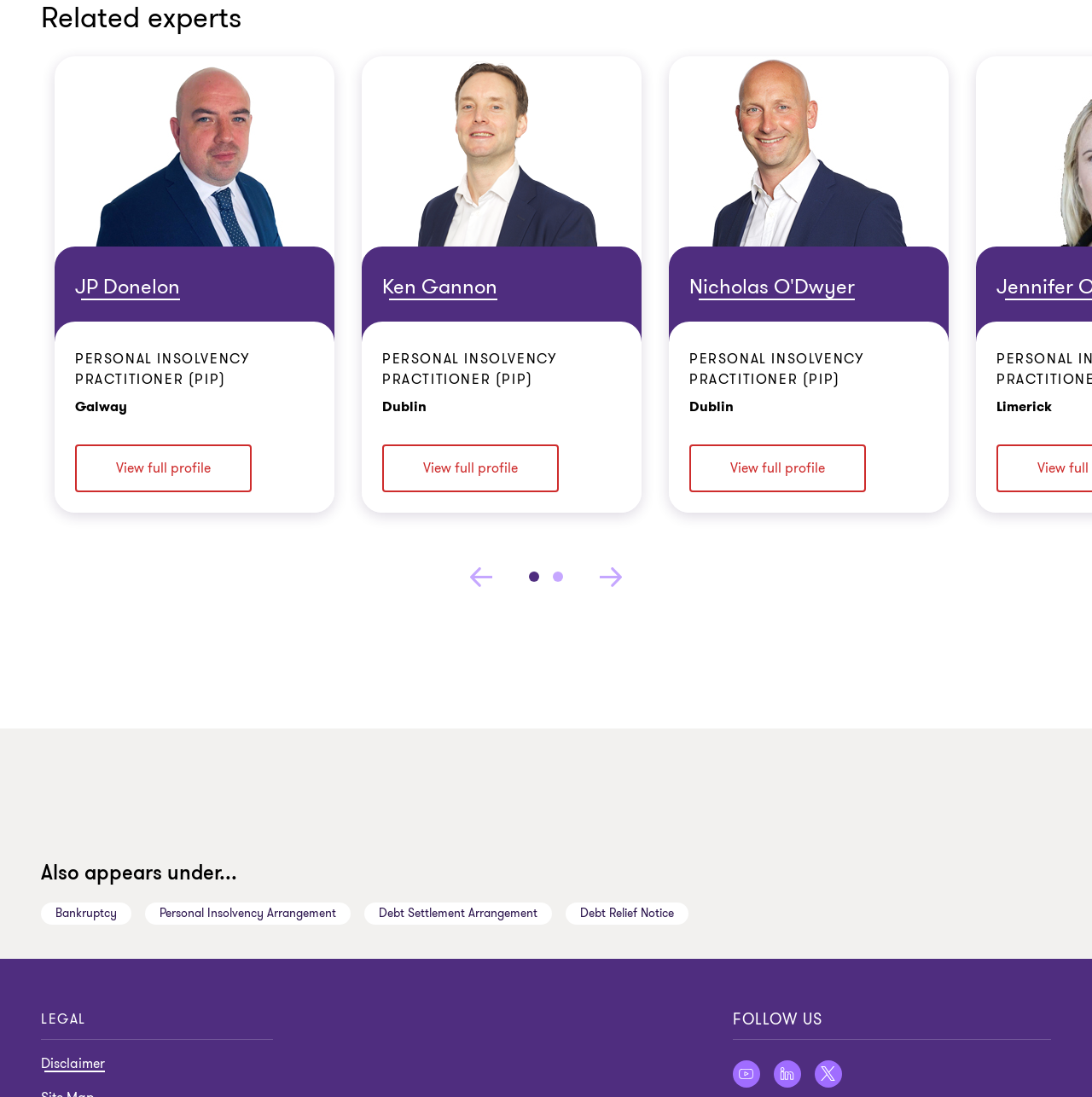How many slides are there on the webpage?
From the image, provide a succinct answer in one word or a short phrase.

2